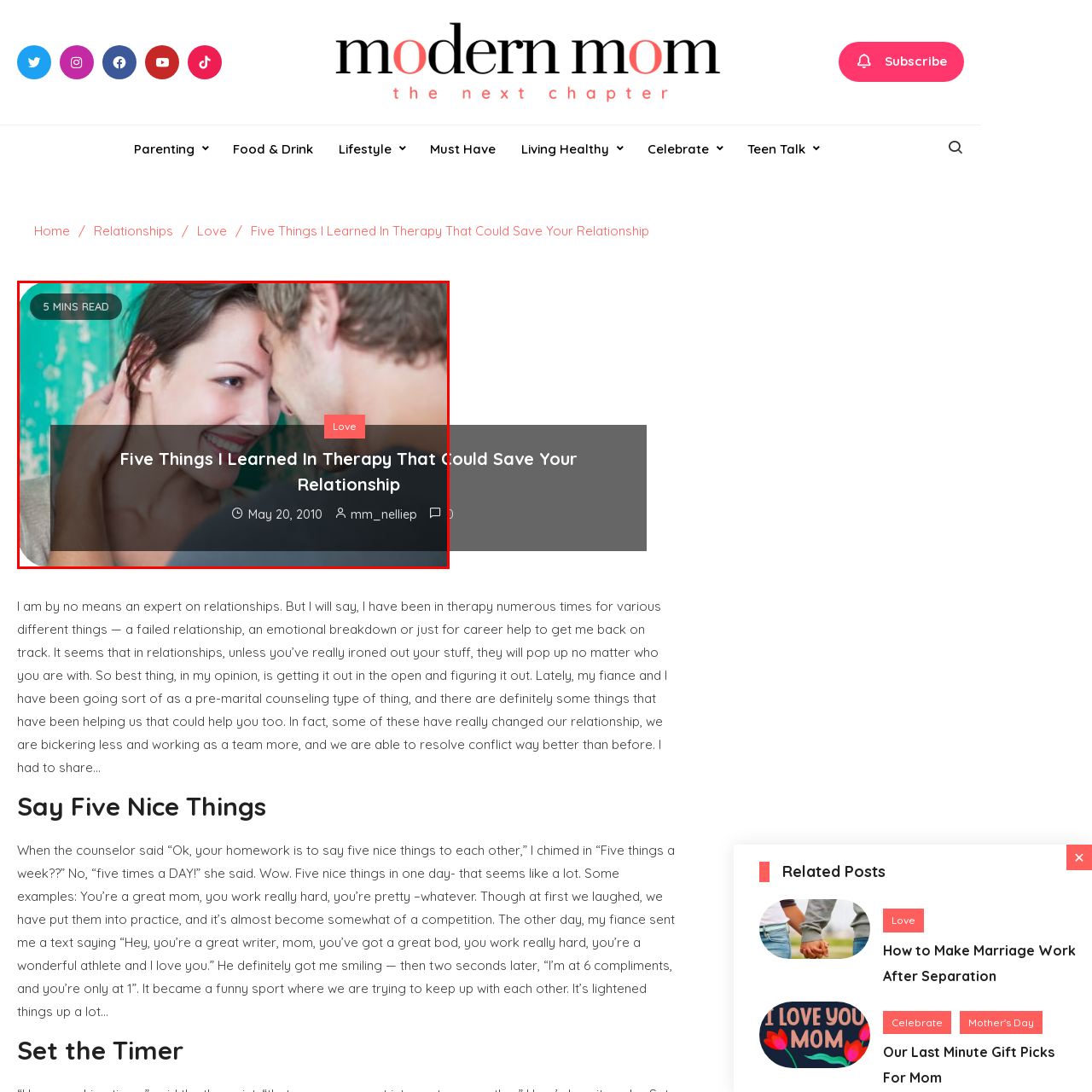Direct your attention to the image marked by the red boundary, Who is the author of the article? Provide a single word or phrase in response.

mm_nelliep